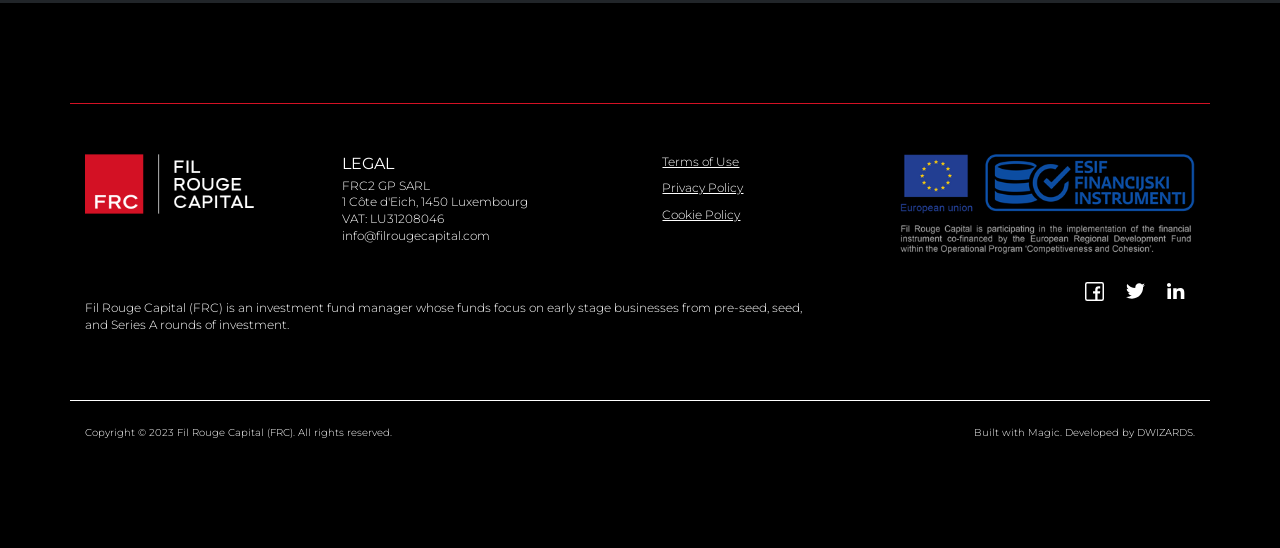Identify the bounding box for the given UI element using the description provided. Coordinates should be in the format (top-left x, top-left y, bottom-right x, bottom-right y) and must be between 0 and 1. Here is the description: Privacy Policy

[0.518, 0.329, 0.581, 0.357]